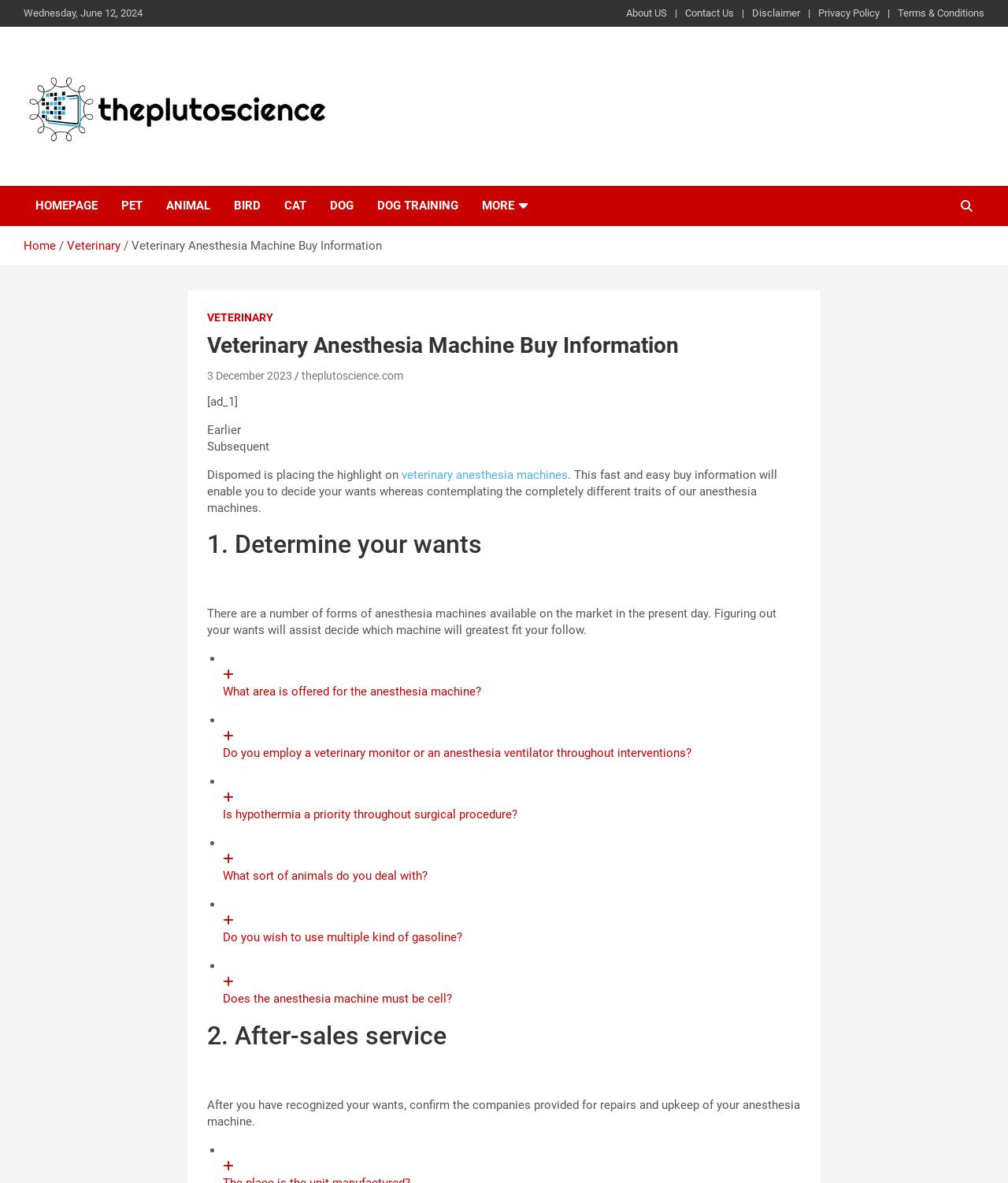How many types of animals are mentioned in the webpage?
Please provide a single word or phrase as your answer based on the screenshot.

At least 1